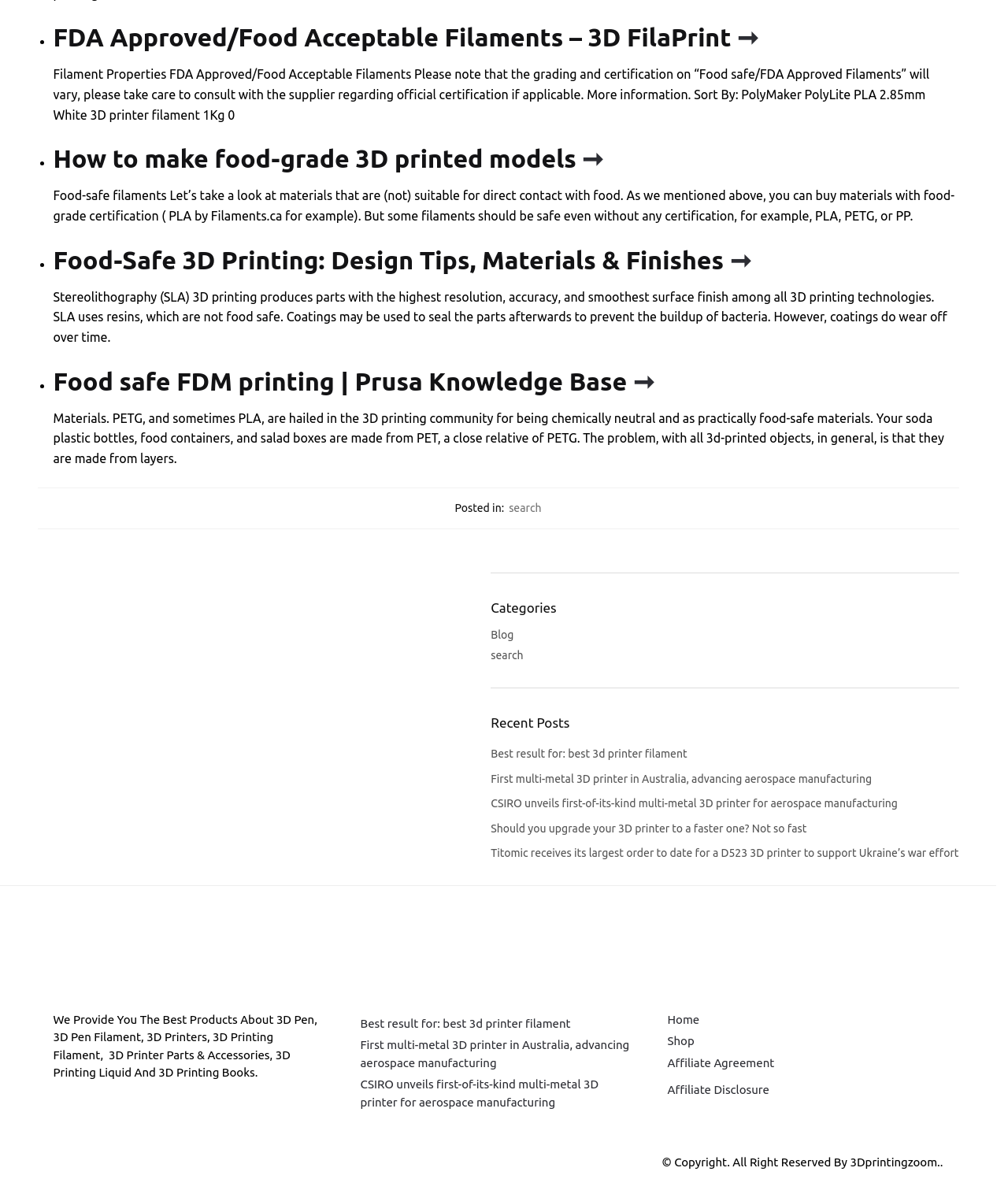What type of materials are discussed on this webpage?
Your answer should be a single word or phrase derived from the screenshot.

Filaments